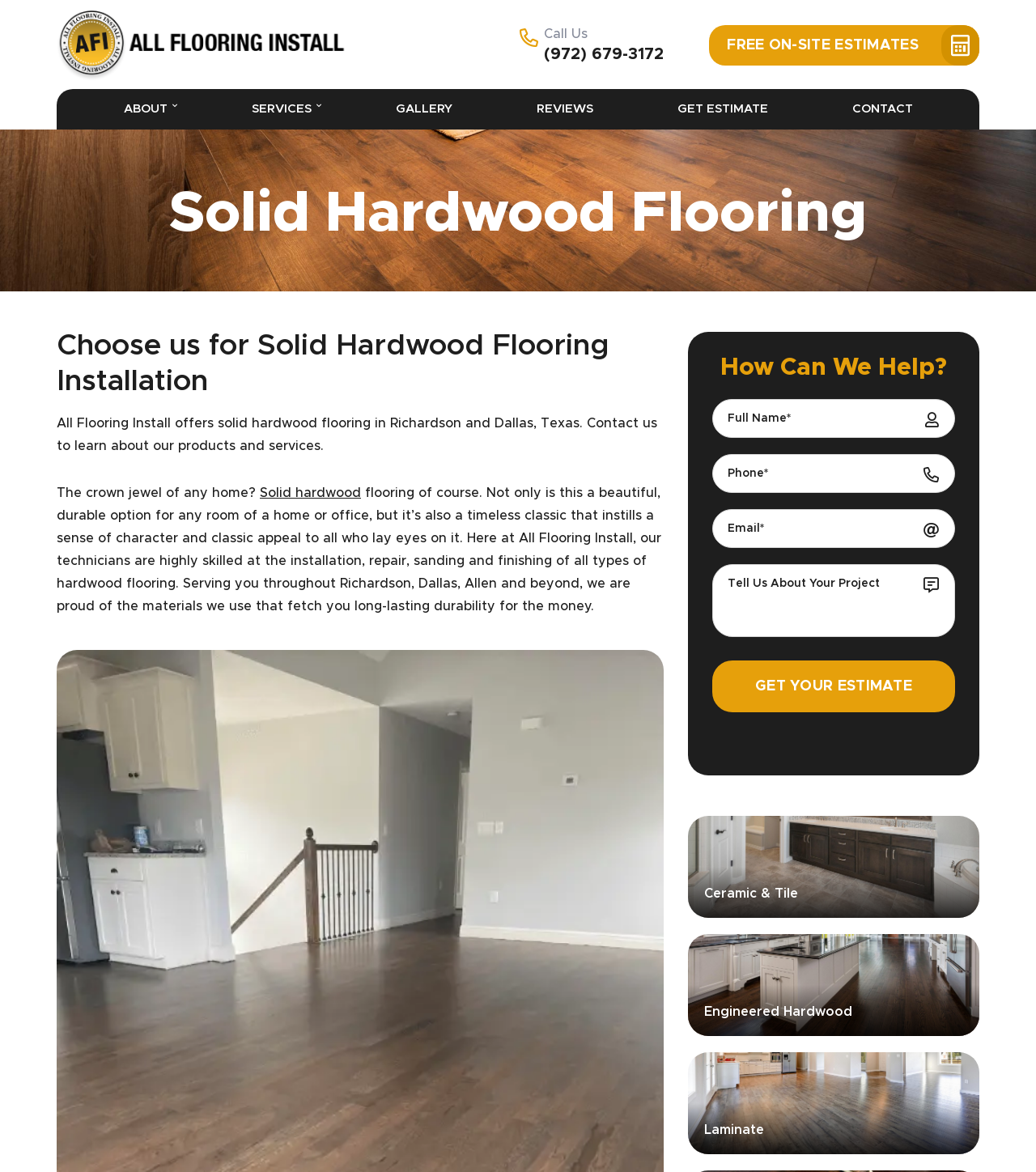Based on the element description: "Contact", identify the UI element and provide its bounding box coordinates. Use four float numbers between 0 and 1, [left, top, right, bottom].

[0.822, 0.085, 0.881, 0.101]